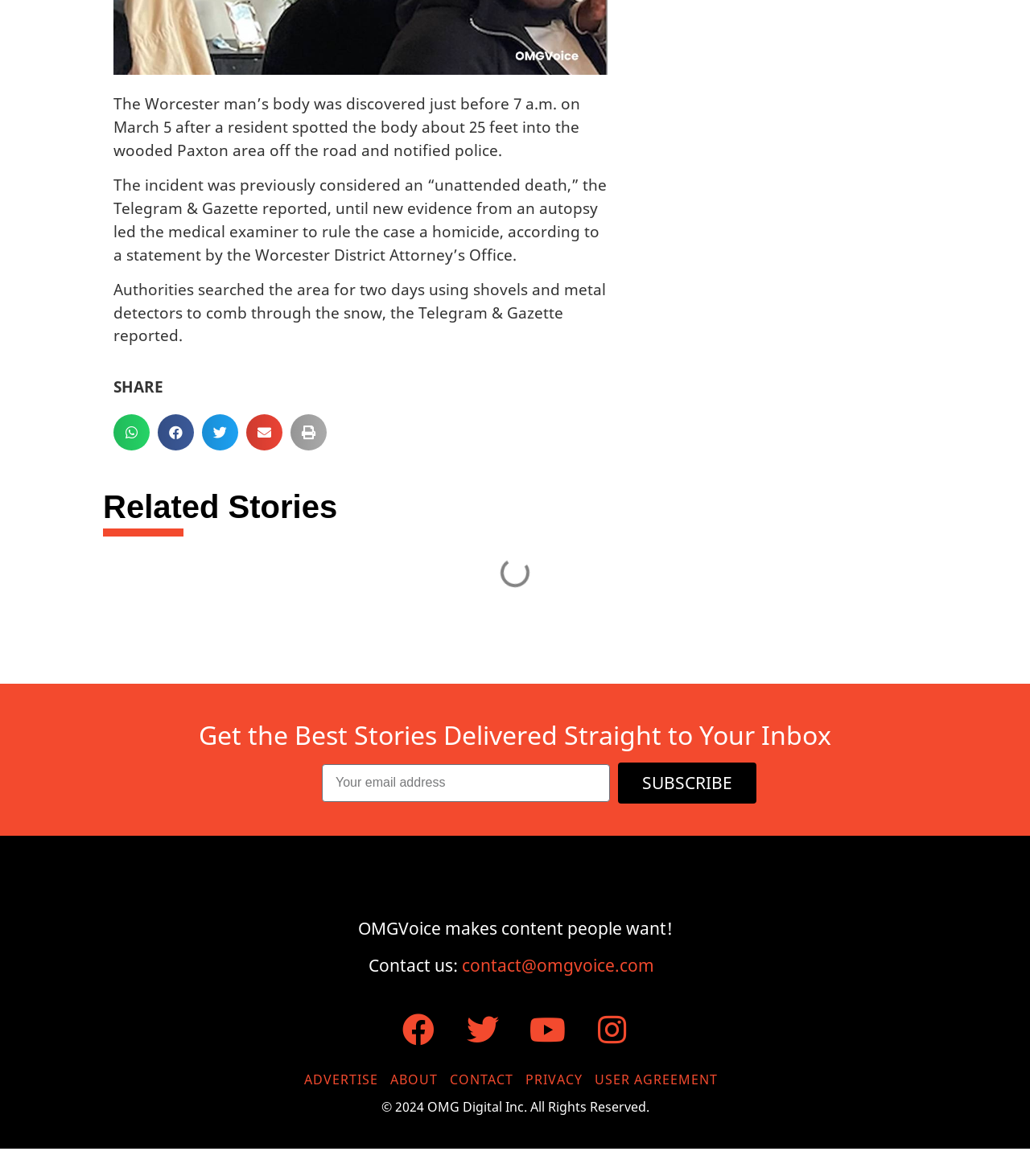Specify the bounding box coordinates of the area that needs to be clicked to achieve the following instruction: "Advertise on OMGVoice".

[0.295, 0.911, 0.375, 0.926]